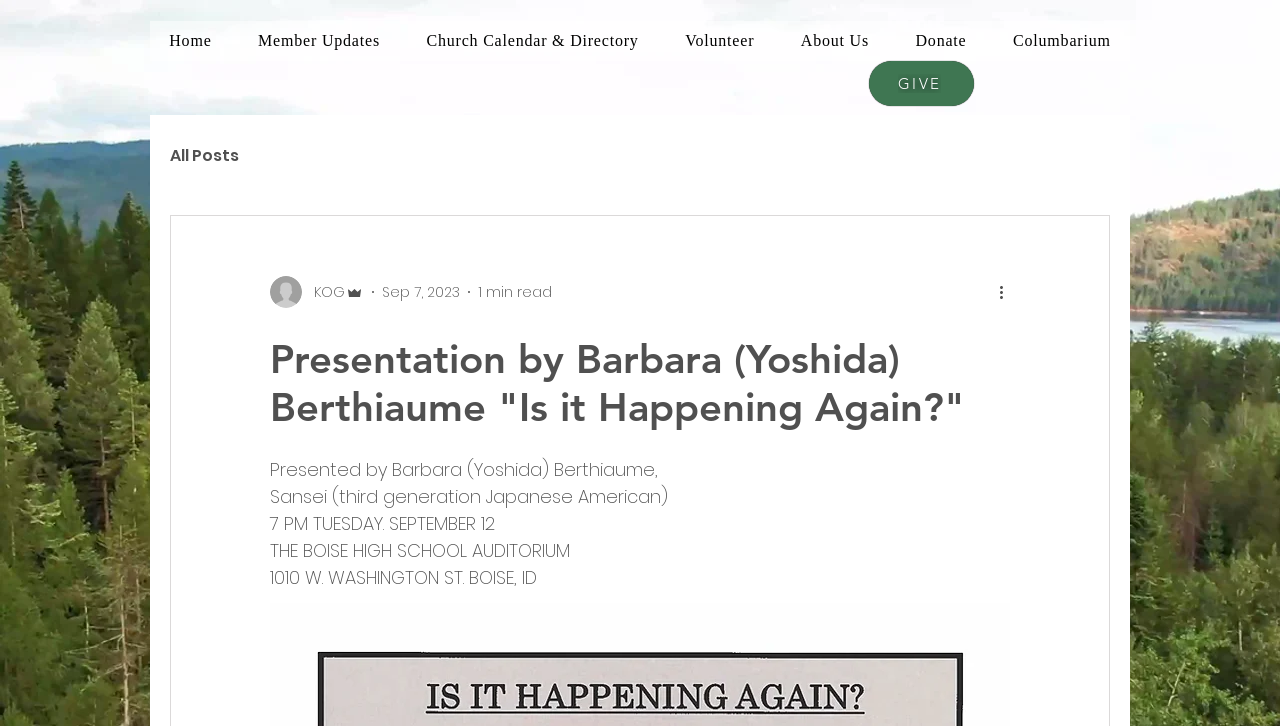Identify the bounding box coordinates of the region that should be clicked to execute the following instruction: "Click the 'Home' link".

[0.117, 0.029, 0.18, 0.084]